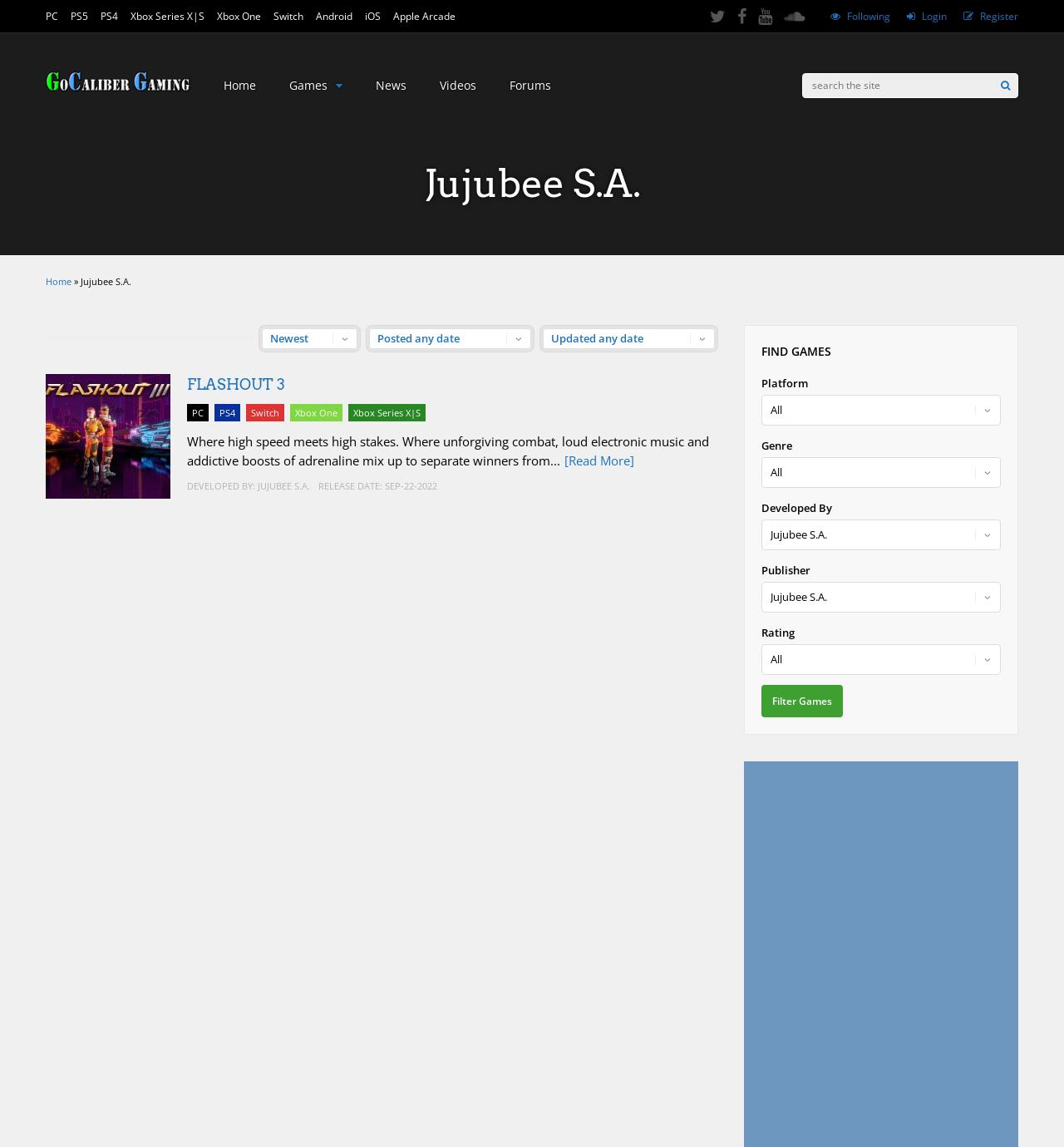Please determine the bounding box of the UI element that matches this description: Email. The coordinates should be given as (top-left x, top-left y, bottom-right x, bottom-right y), with all values between 0 and 1.

None